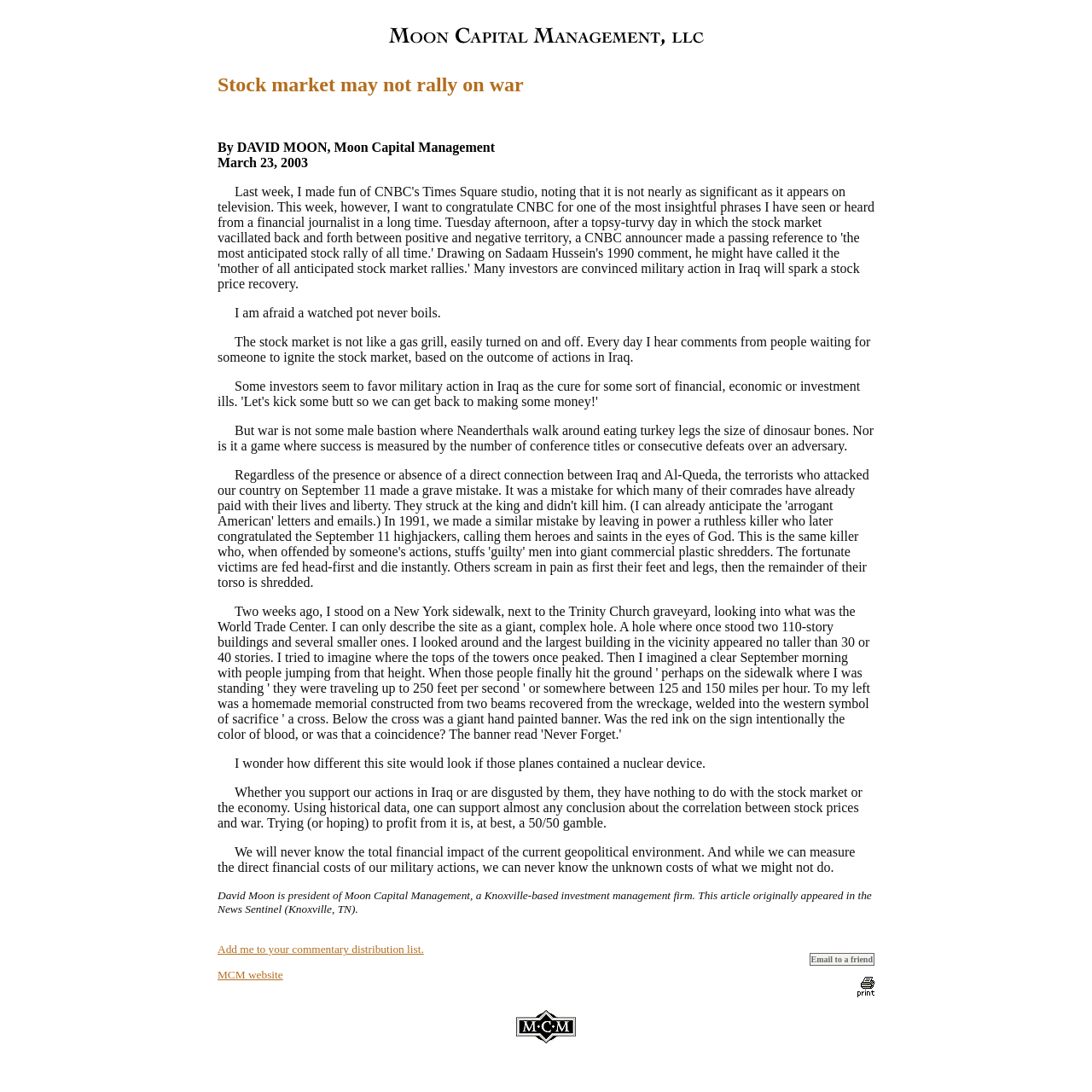Where did the author visit two weeks prior to writing the article?
Please utilize the information in the image to give a detailed response to the question.

The text states 'Two weeks ago, I stood on a New York sidewalk, next to the Trinity Church graveyard, looking into what was the World Trade Center.' This indicates that the author visited a New York sidewalk two weeks prior to writing the article.